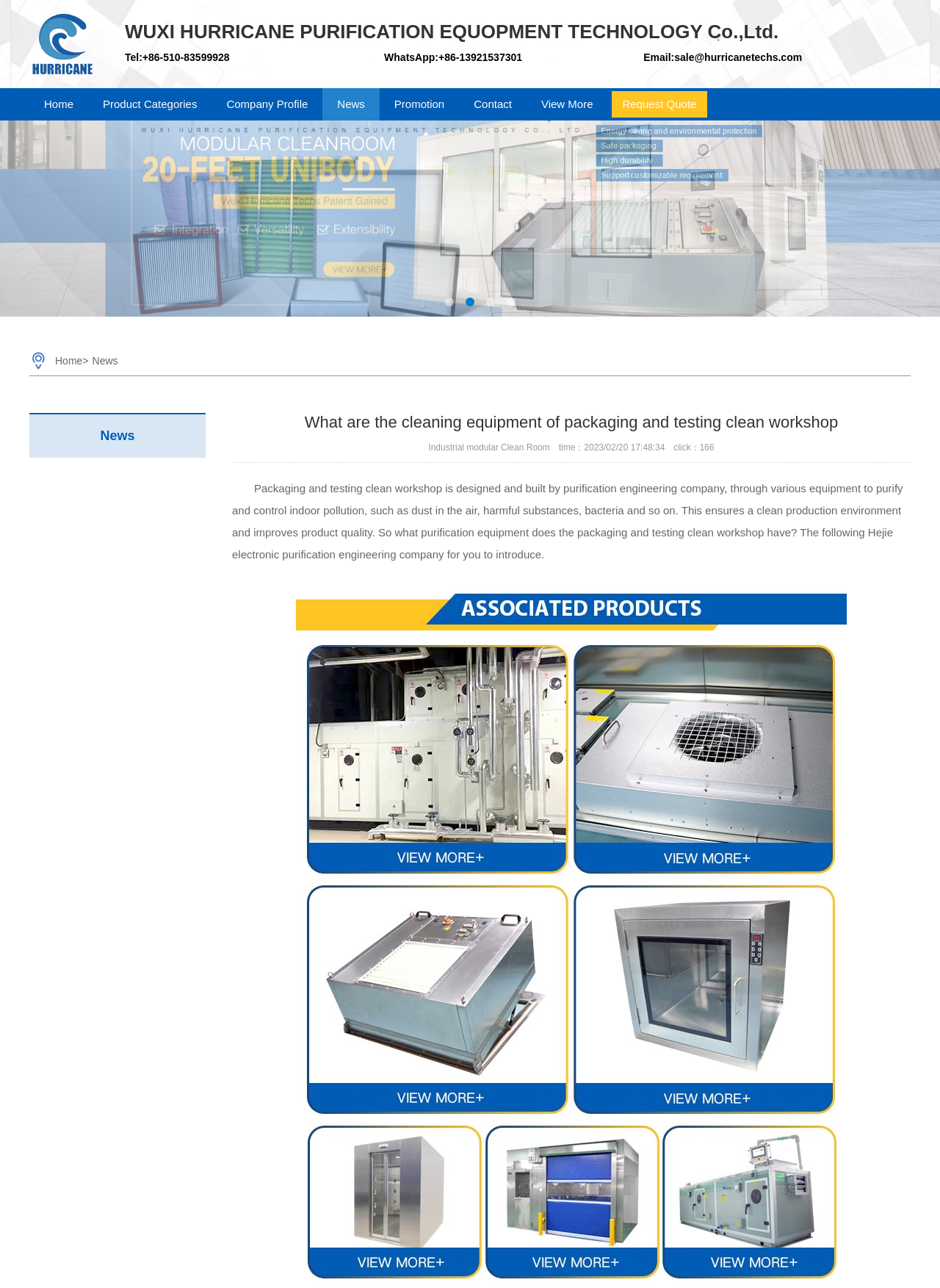Find the bounding box coordinates for the area that must be clicked to perform this action: "Contact the supplier".

[0.492, 0.071, 0.556, 0.091]